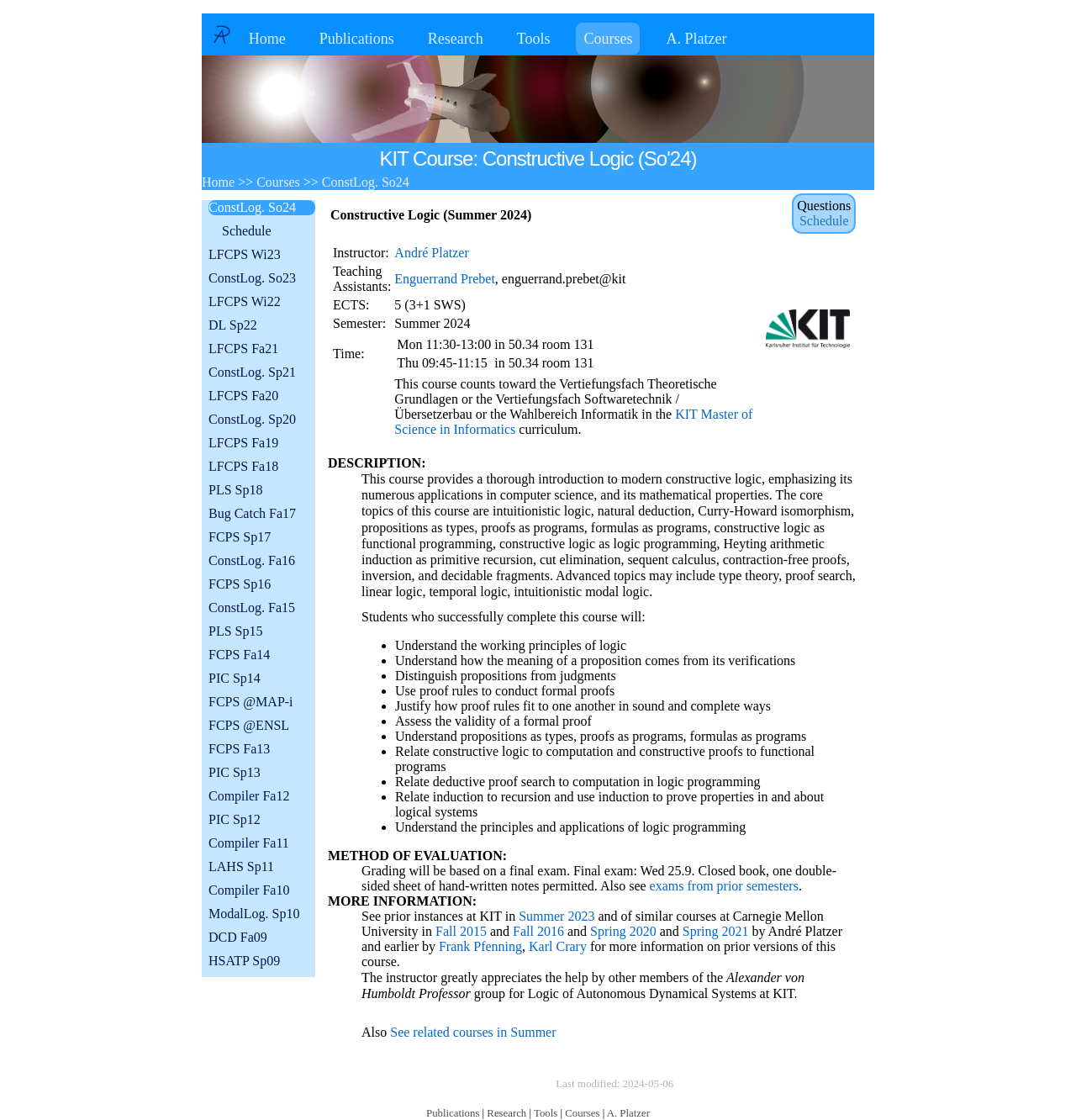Using the format (top-left x, top-left y, bottom-right x, bottom-right y), and given the element description, identify the bounding box coordinates within the screenshot: Tools

[0.473, 0.02, 0.518, 0.049]